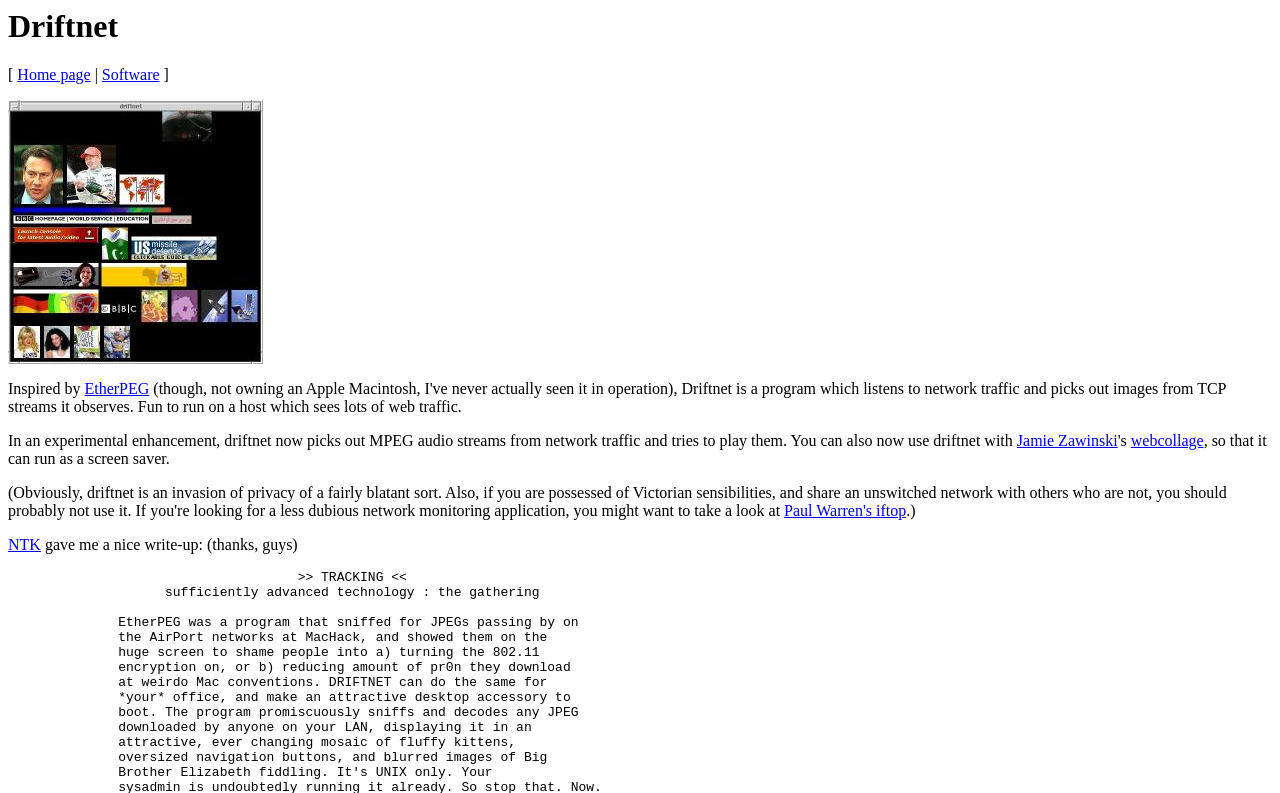Identify the coordinates of the bounding box for the element that must be clicked to accomplish the instruction: "Go to home page".

[0.014, 0.084, 0.071, 0.105]